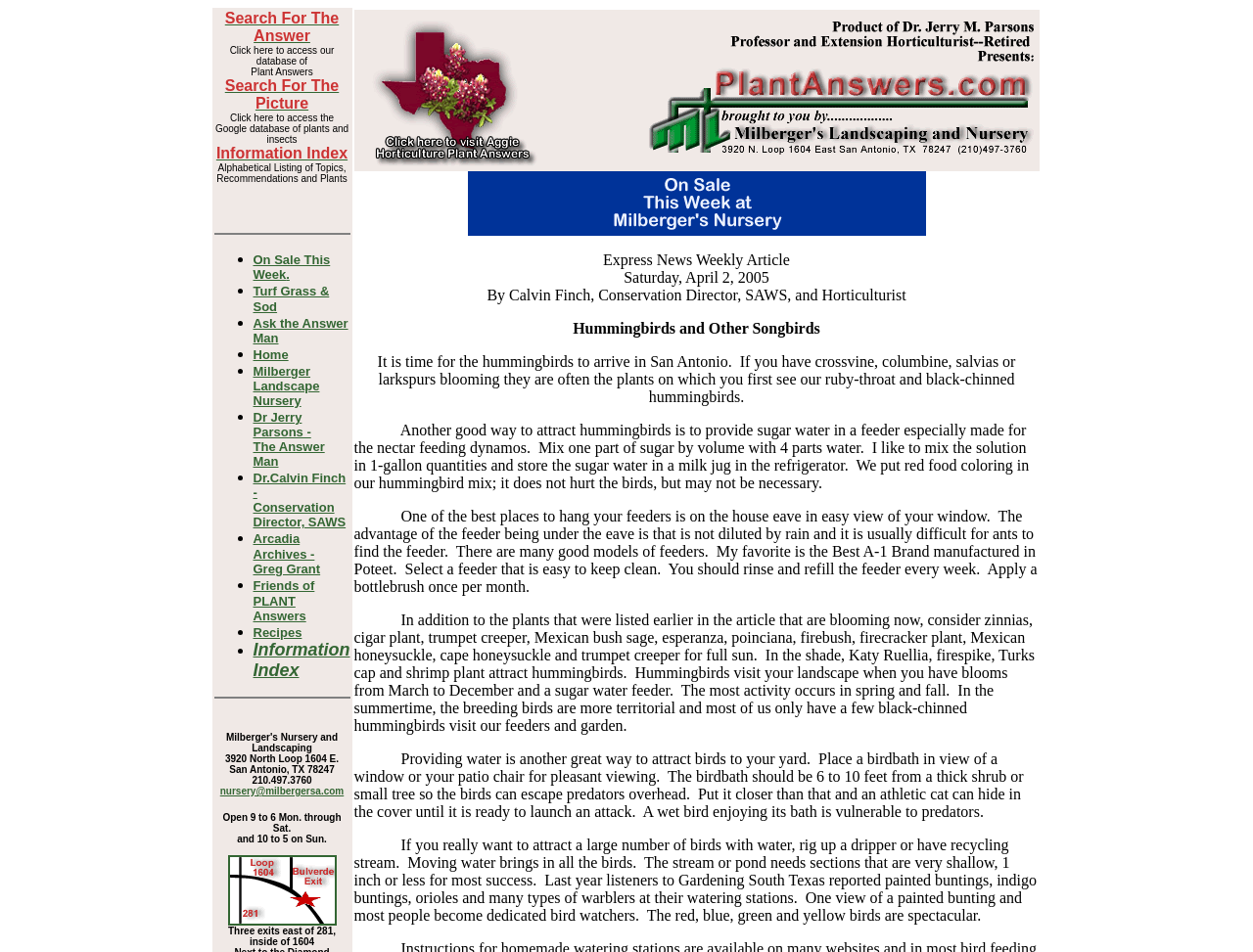Provide a brief response to the question below using a single word or phrase: 
What is the name of the nursery?

Milberger Landscape Nursery